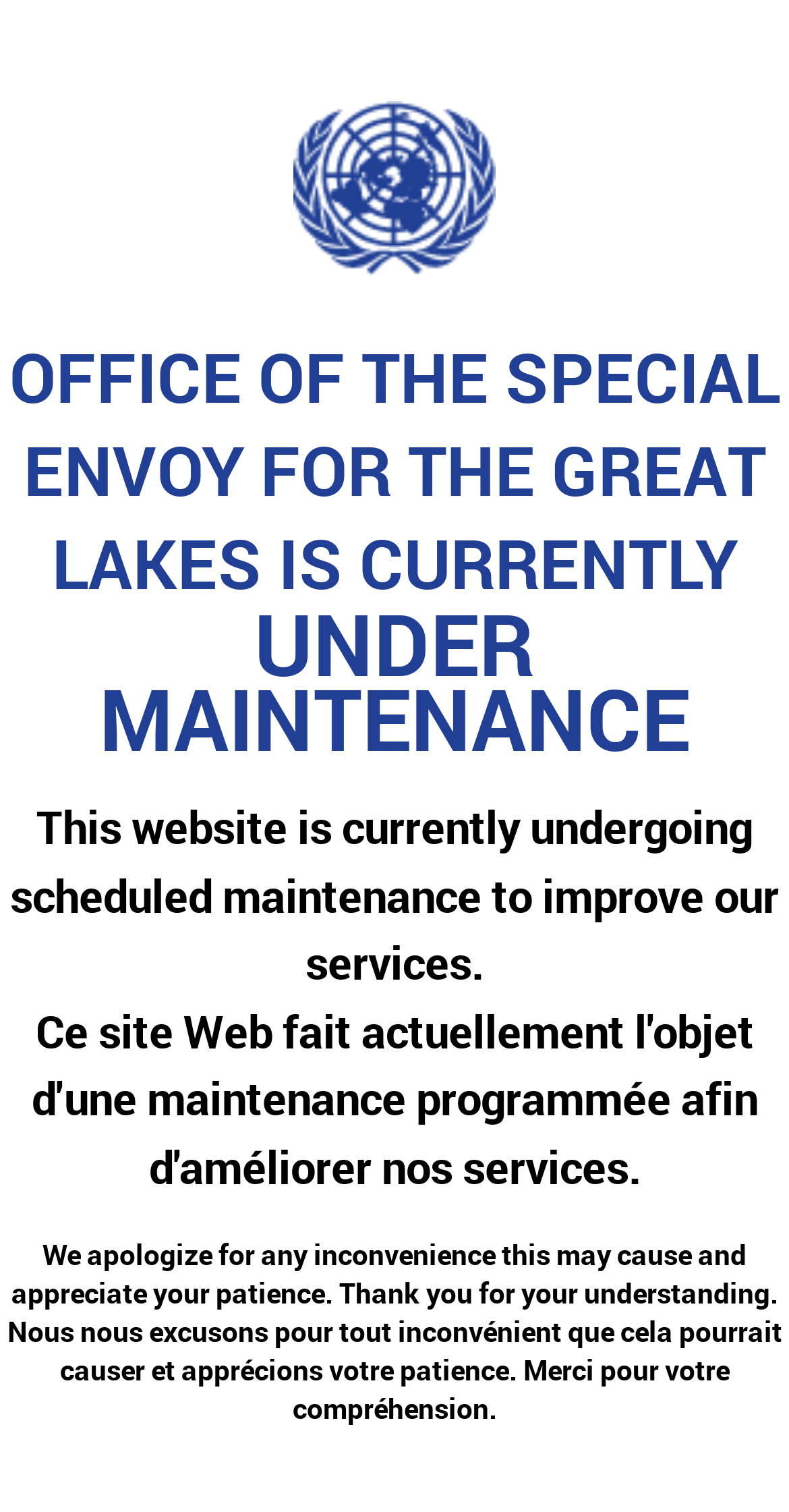Locate the headline of the webpage and generate its content.

This website is currently undergoing scheduled maintenance to improve our services.
Ce site Web fait actuellement l'objet d'une maintenance programmée afin d'améliorer nos services.